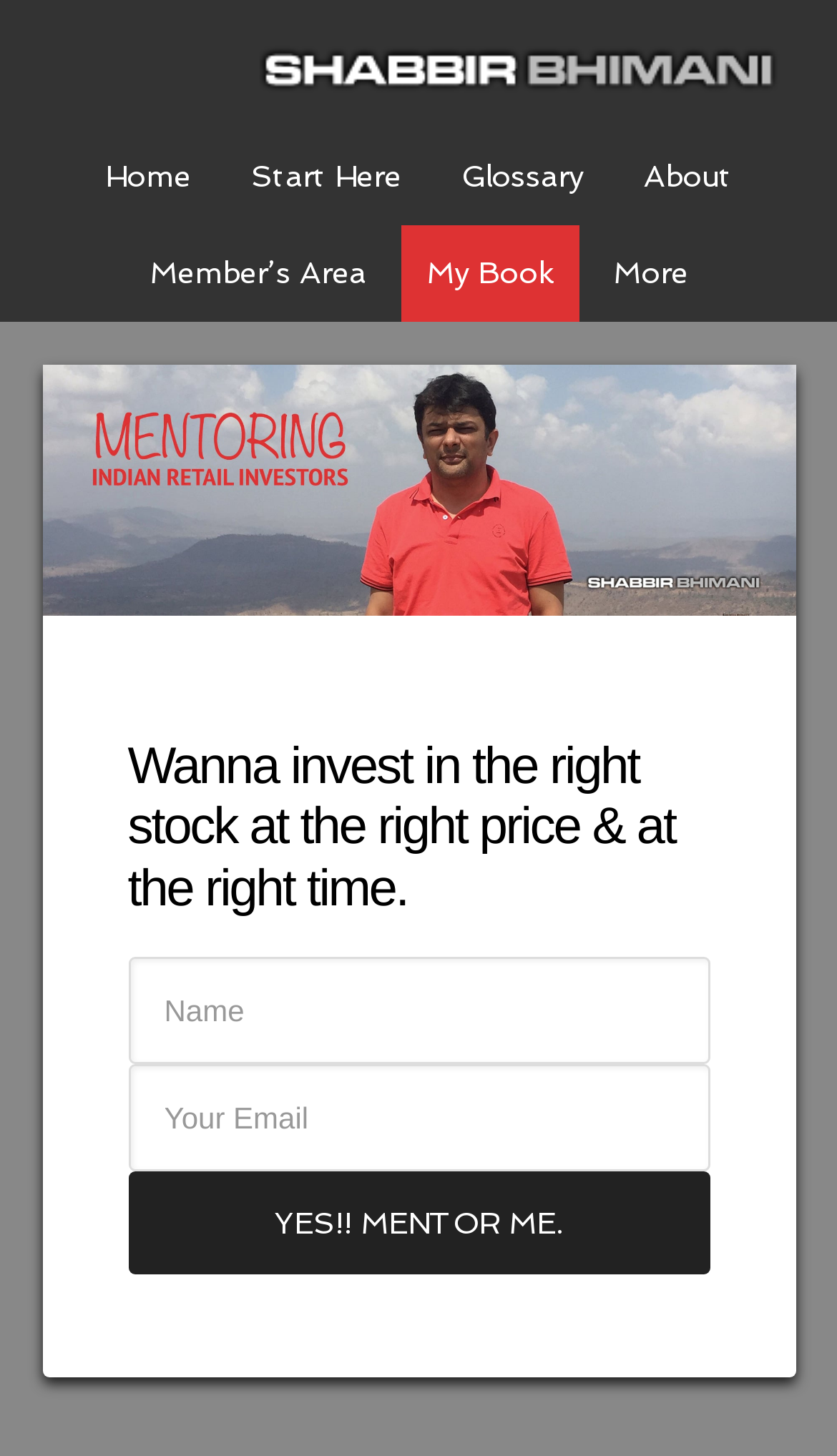Find and specify the bounding box coordinates that correspond to the clickable region for the instruction: "Enter your email in the text field".

[0.153, 0.731, 0.847, 0.804]